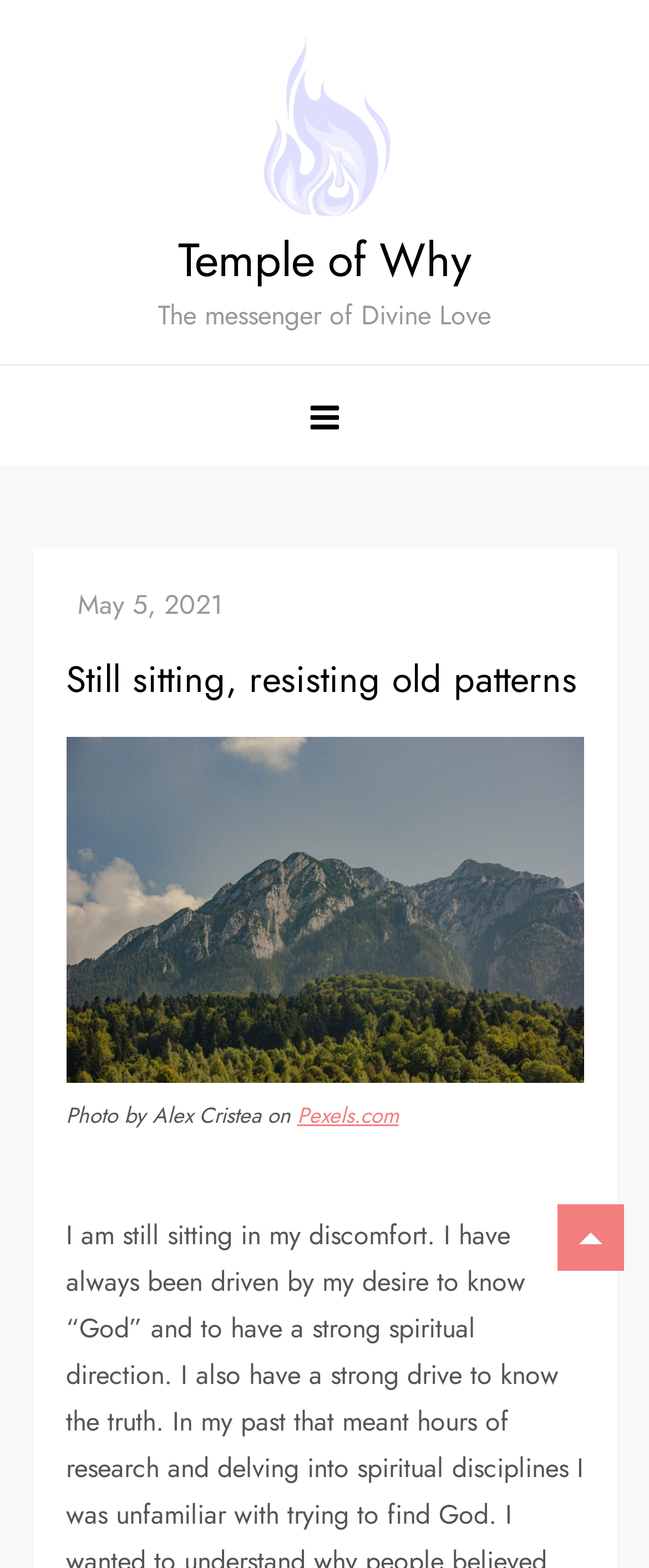What is the name of the website?
Please provide a comprehensive answer based on the details in the screenshot.

The name of the website can be found in the top-left corner of the webpage, where it says 'Temple of Why' in a link format.